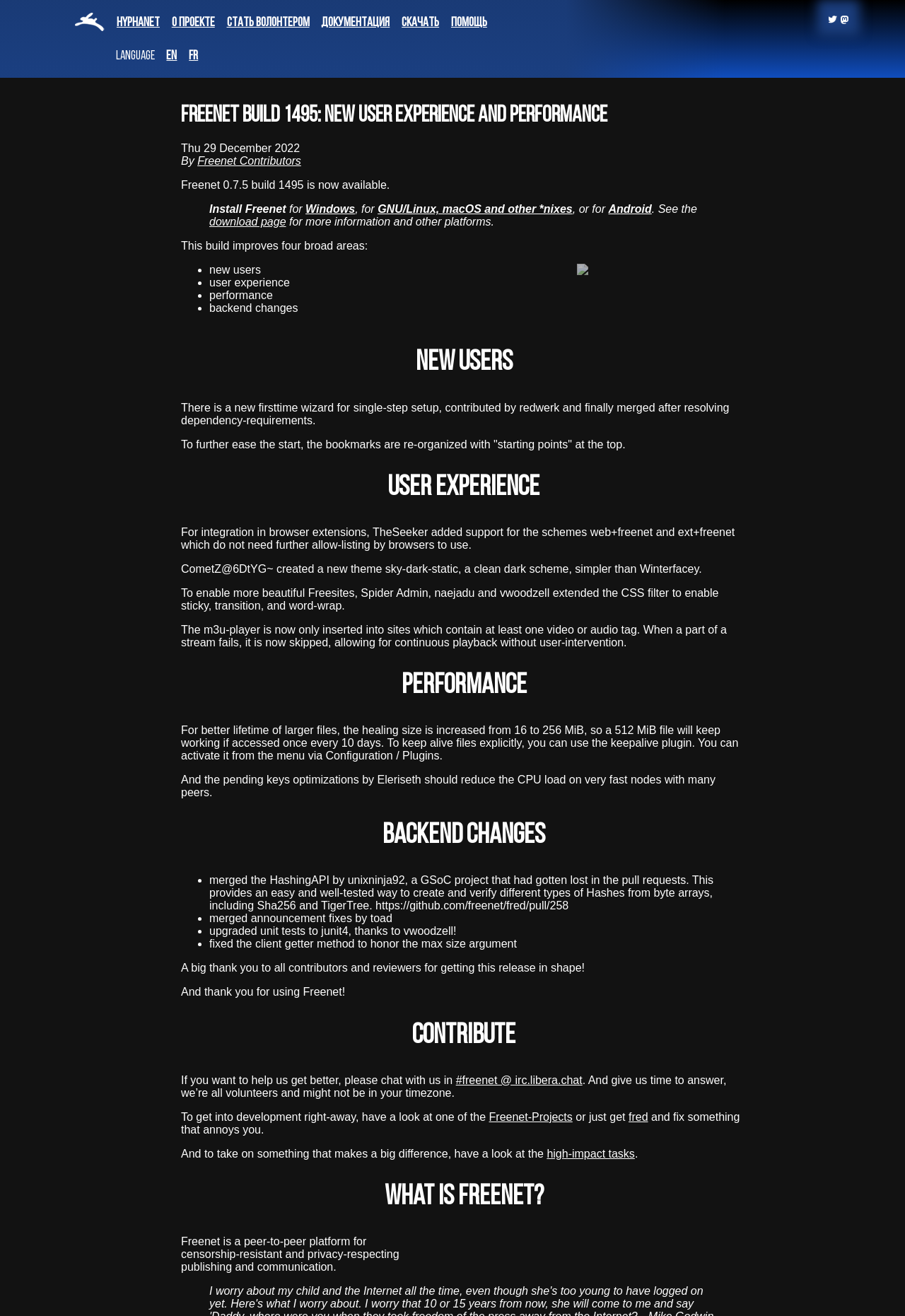Identify the title of the webpage and provide its text content.

Freenet build 1495: new user experience and performance